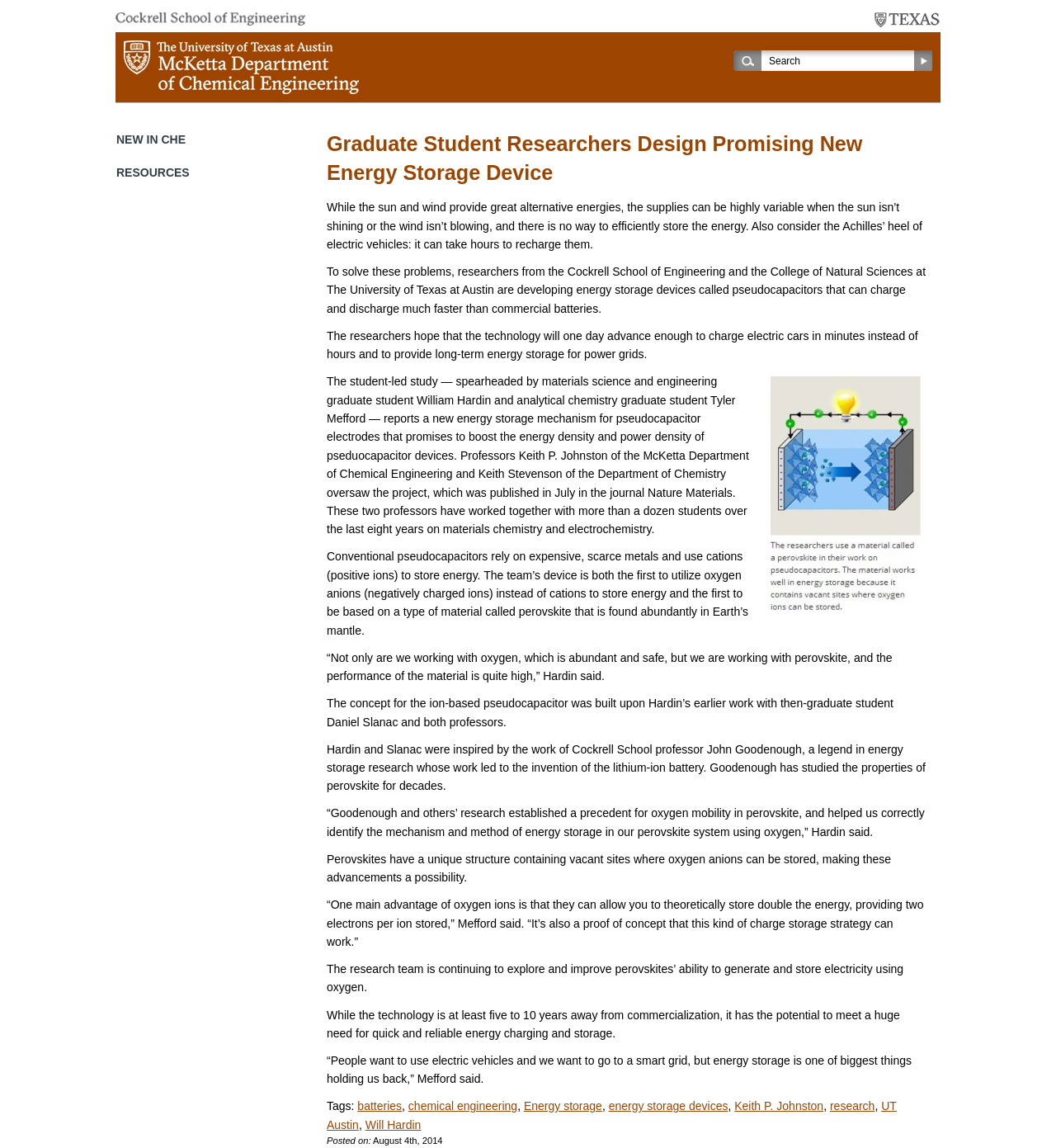Please indicate the bounding box coordinates for the clickable area to complete the following task: "Learn more about research at UT Austin". The coordinates should be specified as four float numbers between 0 and 1, i.e., [left, top, right, bottom].

[0.786, 0.958, 0.828, 0.969]